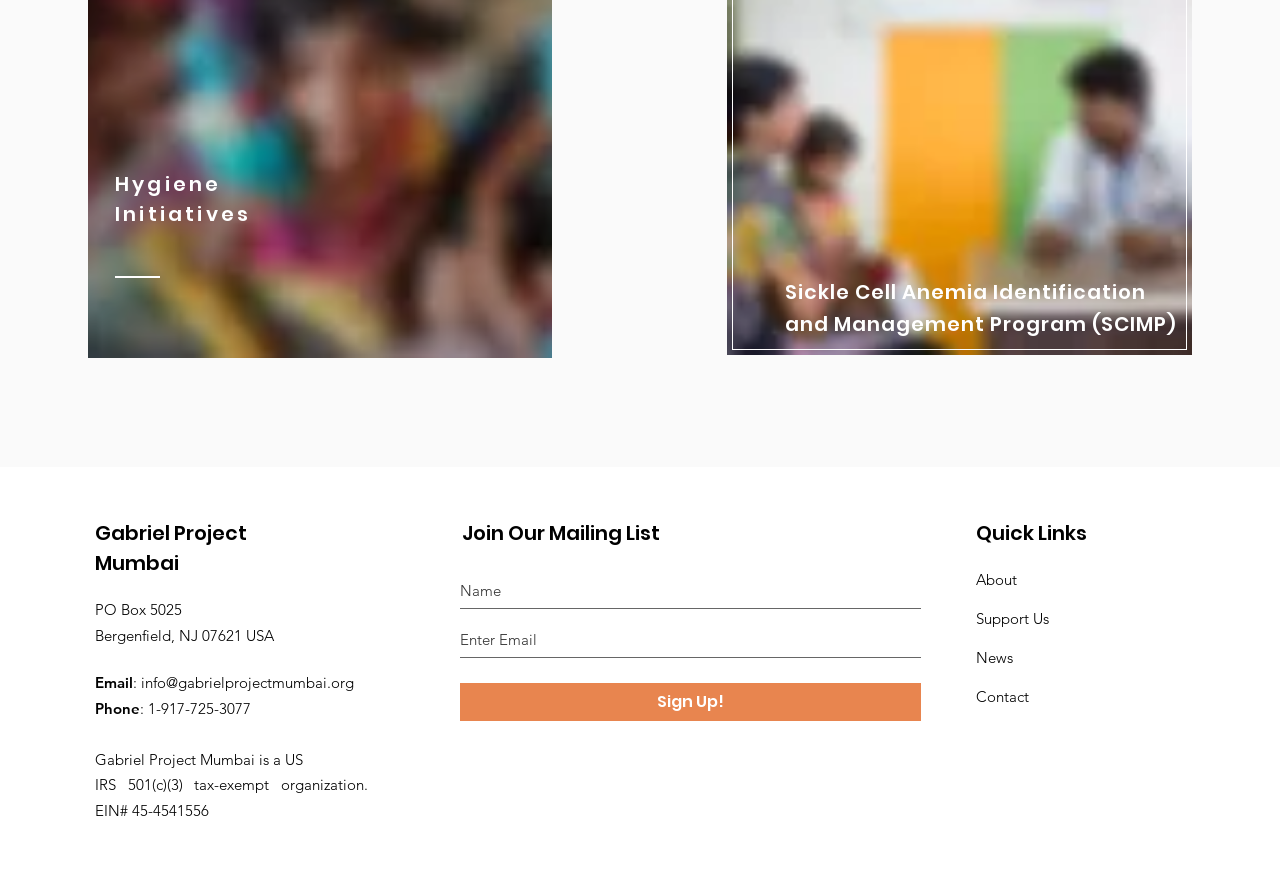Determine the bounding box coordinates of the element that should be clicked to execute the following command: "View Company information".

None